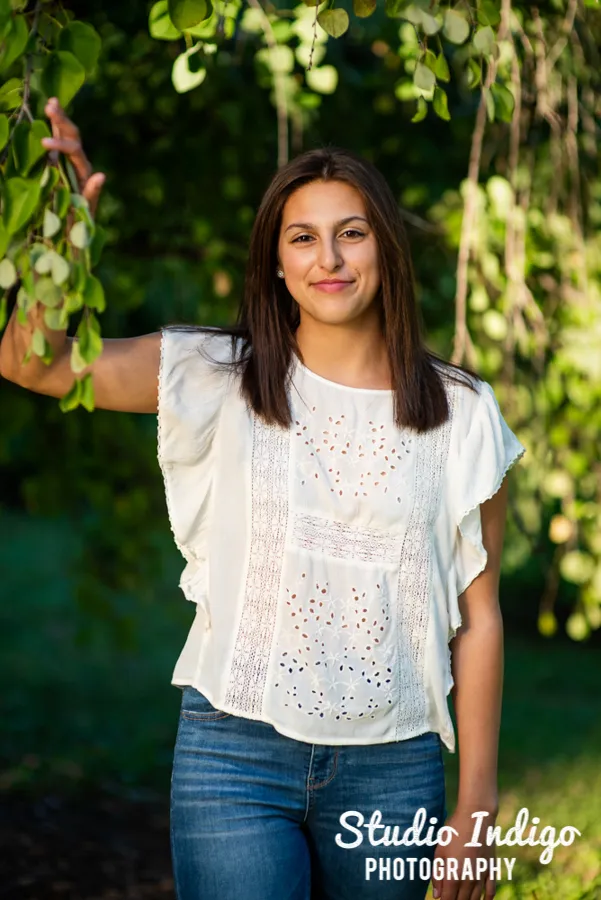What is Ani's hand resting on?
Using the image, answer in one word or phrase.

A branch